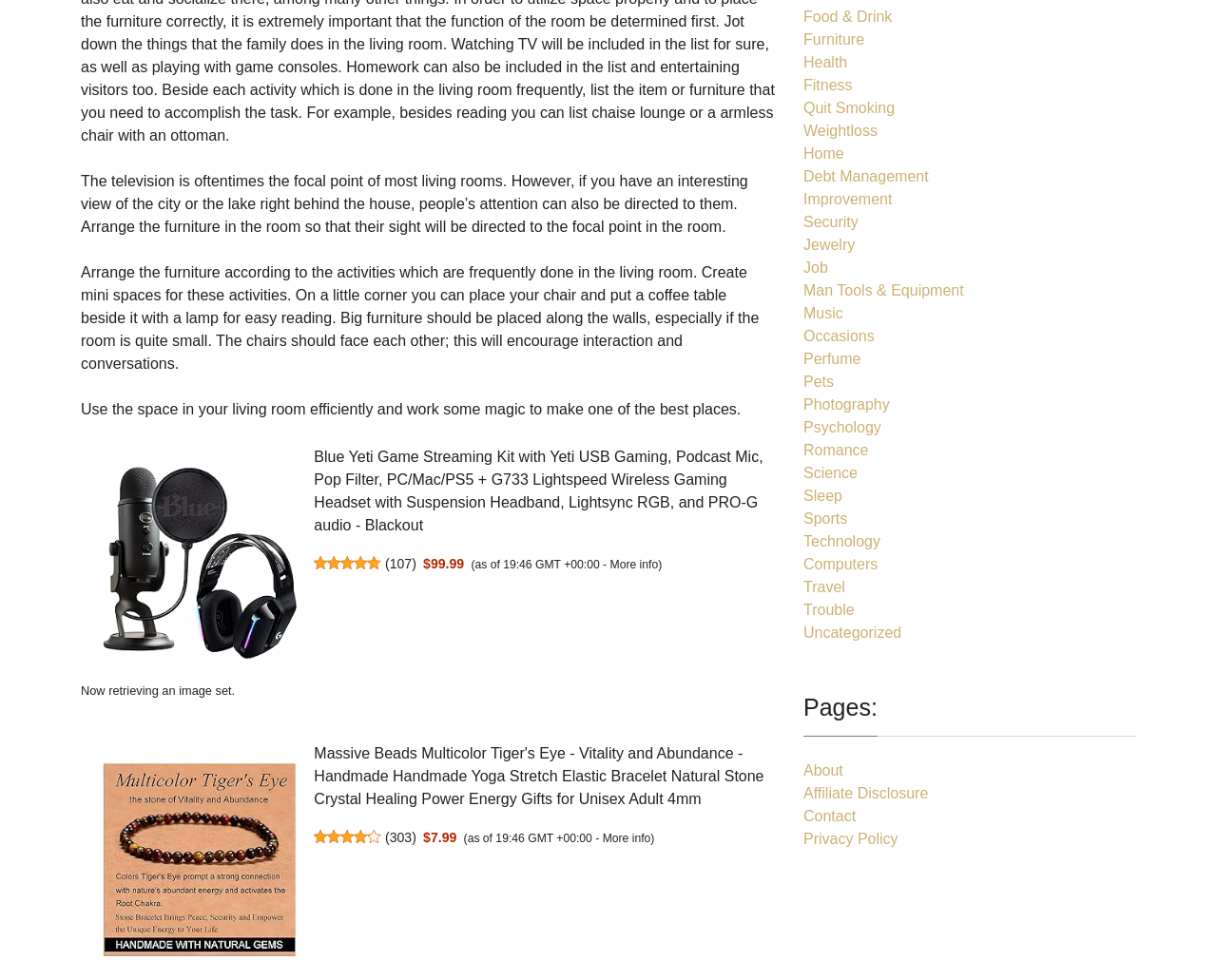Calculate the bounding box coordinates of the UI element given the description: "Food & Drink".

[0.66, 0.009, 0.733, 0.025]